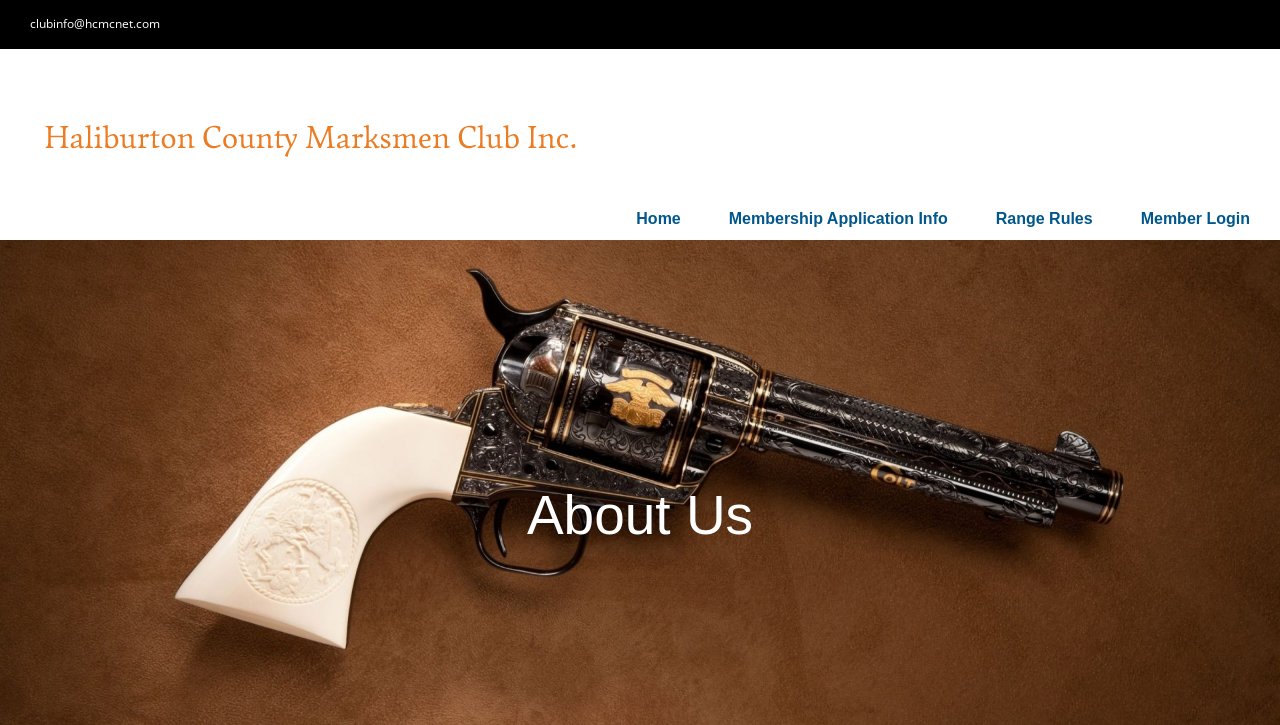Detail the features and information presented on the webpage.

The webpage is about the Haliburton County Marksman Club, specifically its "About Us" section. At the top left corner, there is a link to the club's email address, "clubinfo@hcmcnet.com". Next to it, on the same horizontal line, is the club's logo, which is an image. 

Below the logo, there is a navigation menu labeled "Main Menu" that spans across the top of the page. The menu consists of four links: "Home", "Membership Application Info", "Range Rules", and "Member Login", arranged from left to right.

Further down the page, there is a prominent heading that reads "About Us". This heading is centered on the page, taking up a significant portion of the vertical space. 

The webpage also provides a brief history of the club, mentioning that it was originally founded in April 1980 at the Anson Hinden and Minden Township Gravel Pit, and operated there until 1982.